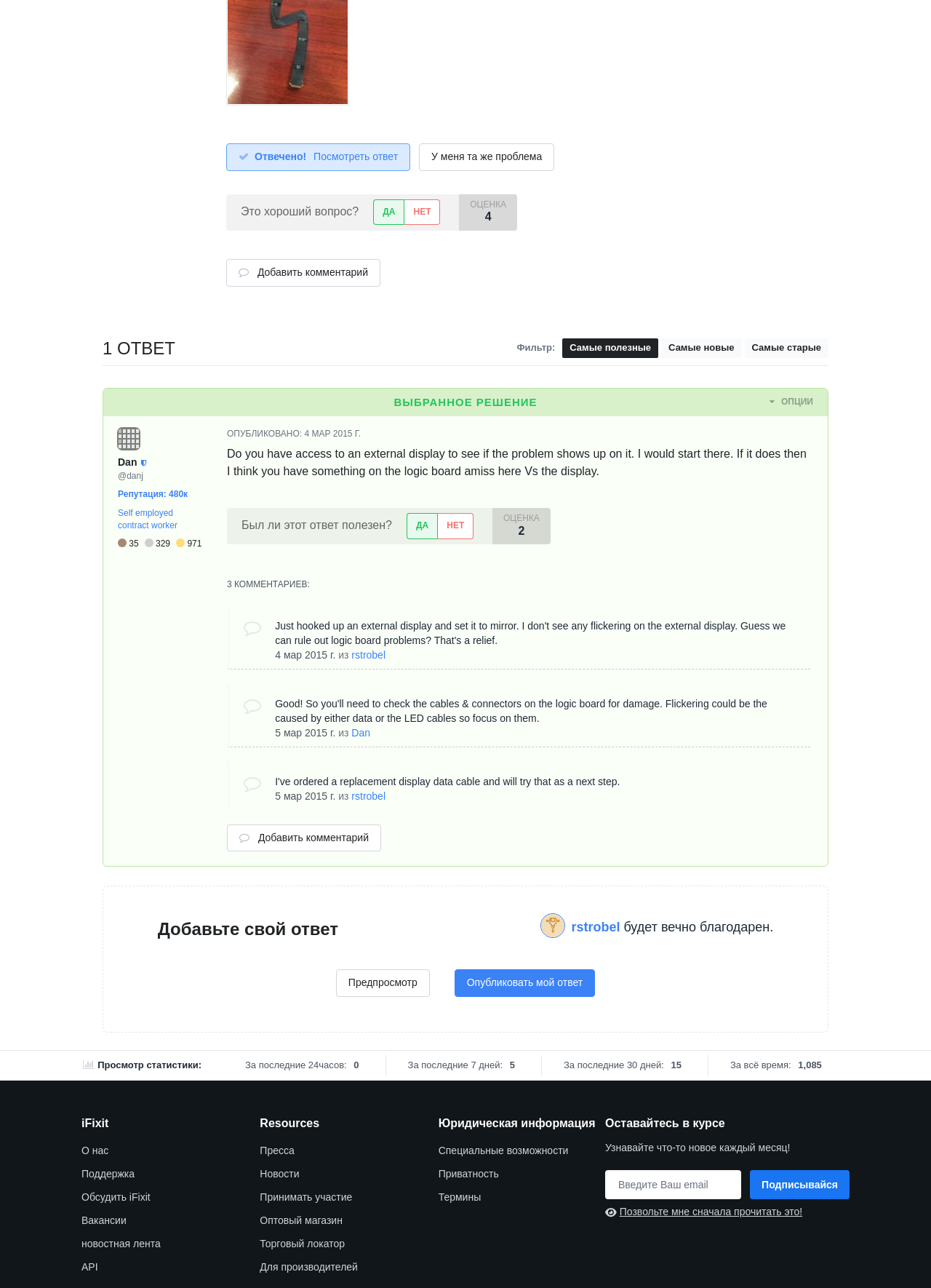How many comments are there under this answer?
Please interpret the details in the image and answer the question thoroughly.

I counted the number of comments under this answer and found that there are three comments.